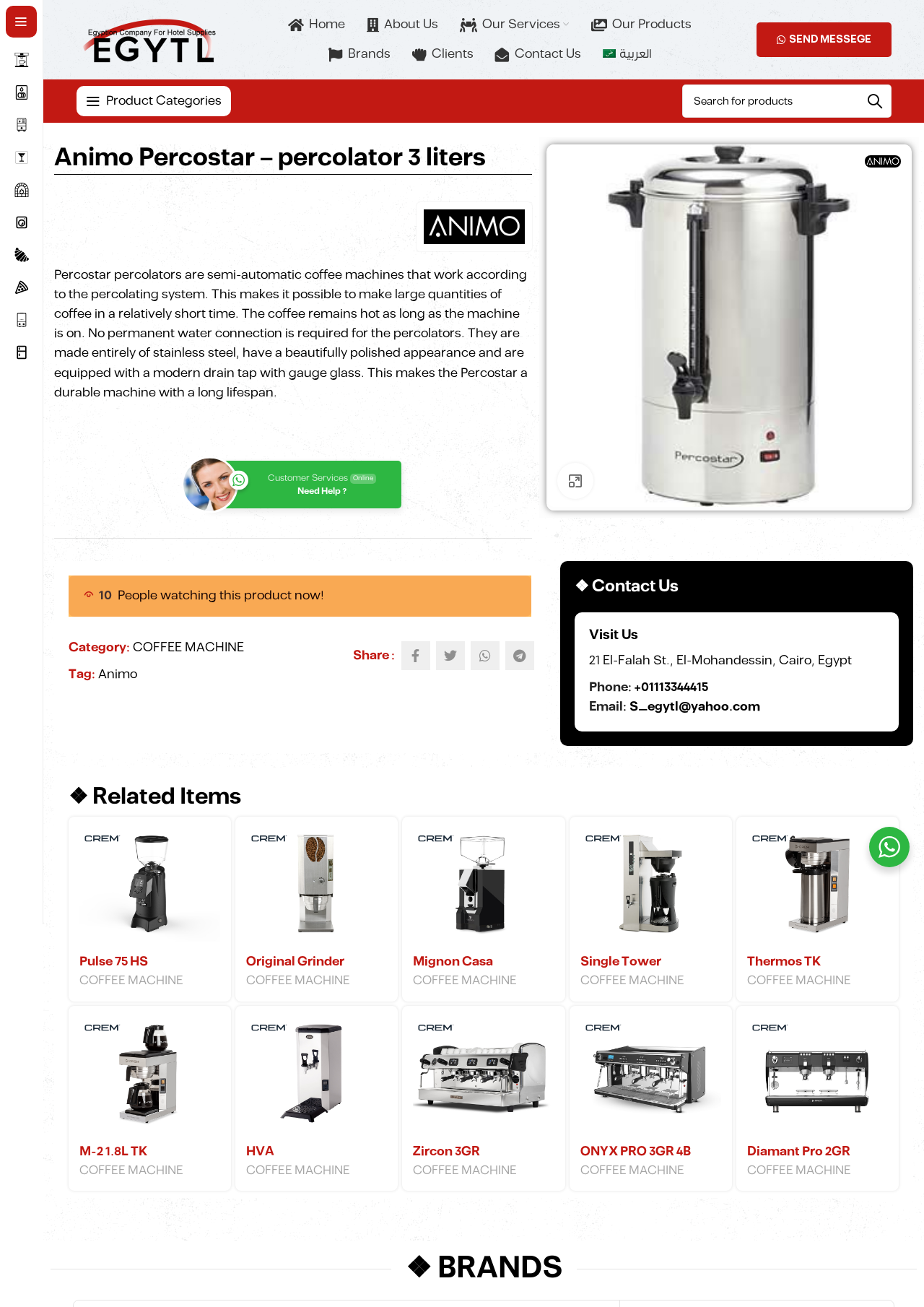Predict the bounding box for the UI component with the following description: "Home".

[0.312, 0.008, 0.374, 0.03]